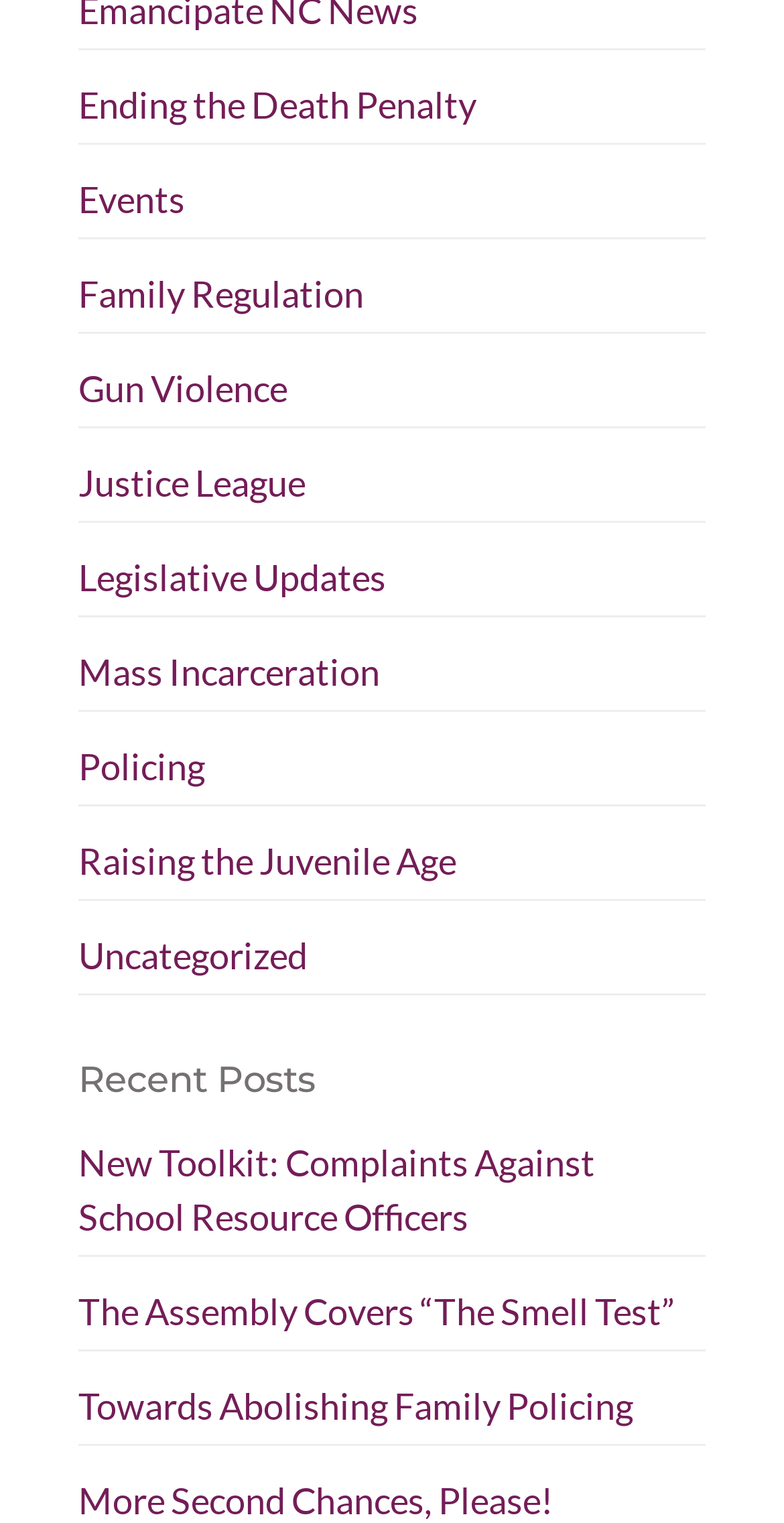Identify the coordinates of the bounding box for the element that must be clicked to accomplish the instruction: "Read the 'New Toolkit: Complaints Against School Resource Officers' article".

[0.1, 0.749, 0.759, 0.814]